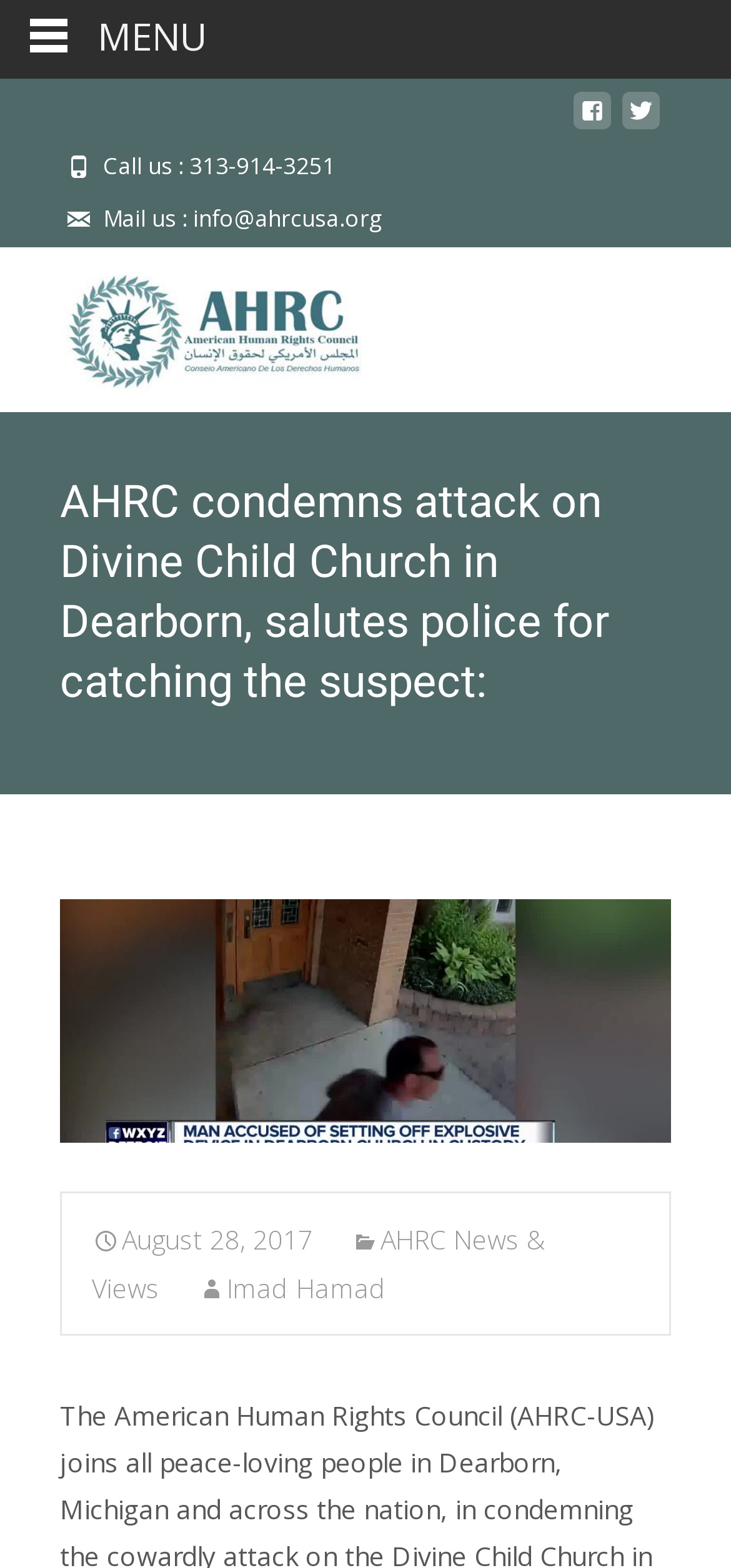Explain the contents of the webpage comprehensively.

The webpage is about a news article from the American Human Rights Council (AHRC). At the top left corner, there is a logo of AHRC, accompanied by a link to the organization's name. Below the logo, there are two contact information lines: "Call us : 313-914-3251" and "Mail us : info@ahrcusa.org". 

On the top right corner, there are two social media links, represented by icons. 

The main content of the webpage is a news article with the title "AHRC condemns attack on Divine Child Church in Dearborn, salutes police for catching the suspect:". The title is a link, and below it, there is a header section with three links: a date "August 28, 2017", a category "AHRC News & Views", and an author "Imad Hamad". 

At the very top, there is a menu link labeled "MENU".